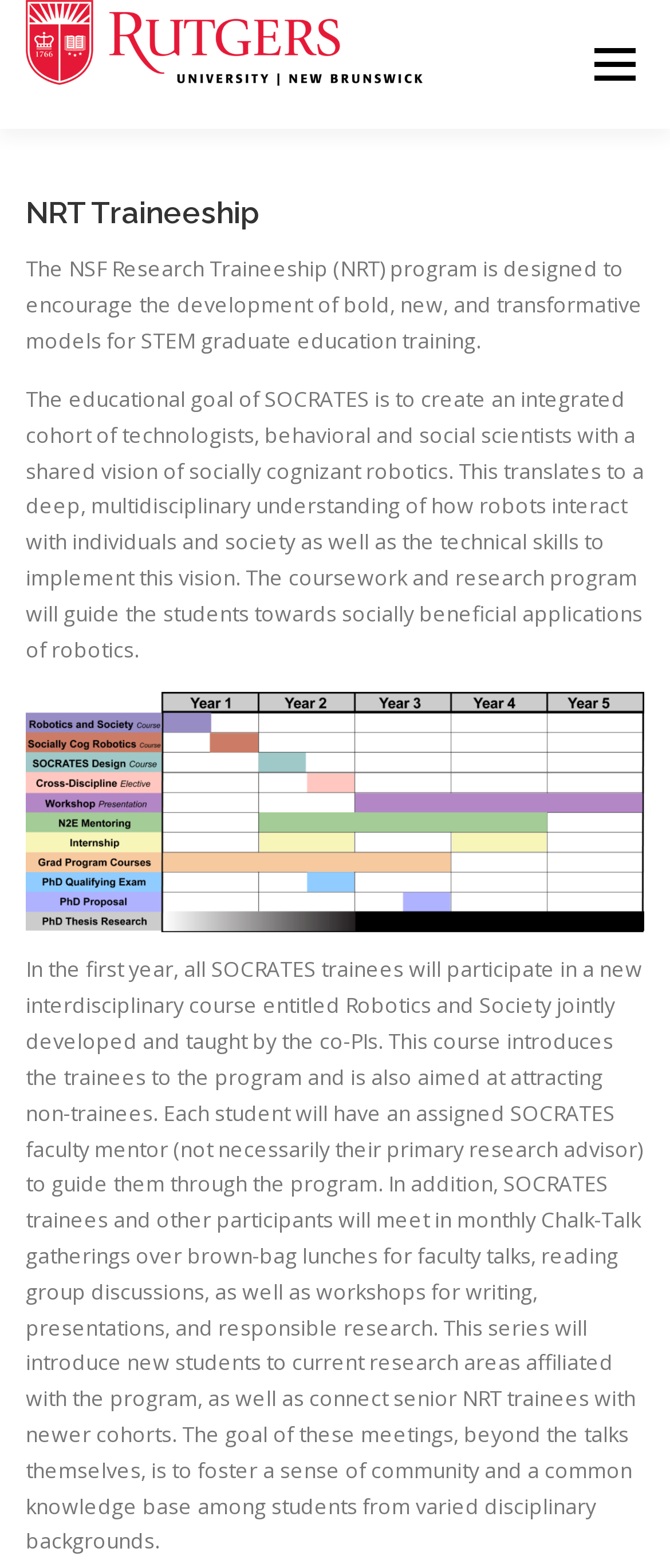Calculate the bounding box coordinates of the UI element given the description: "alt="NRT in Robotics@Rutgers"".

[0.038, 0.017, 0.63, 0.035]